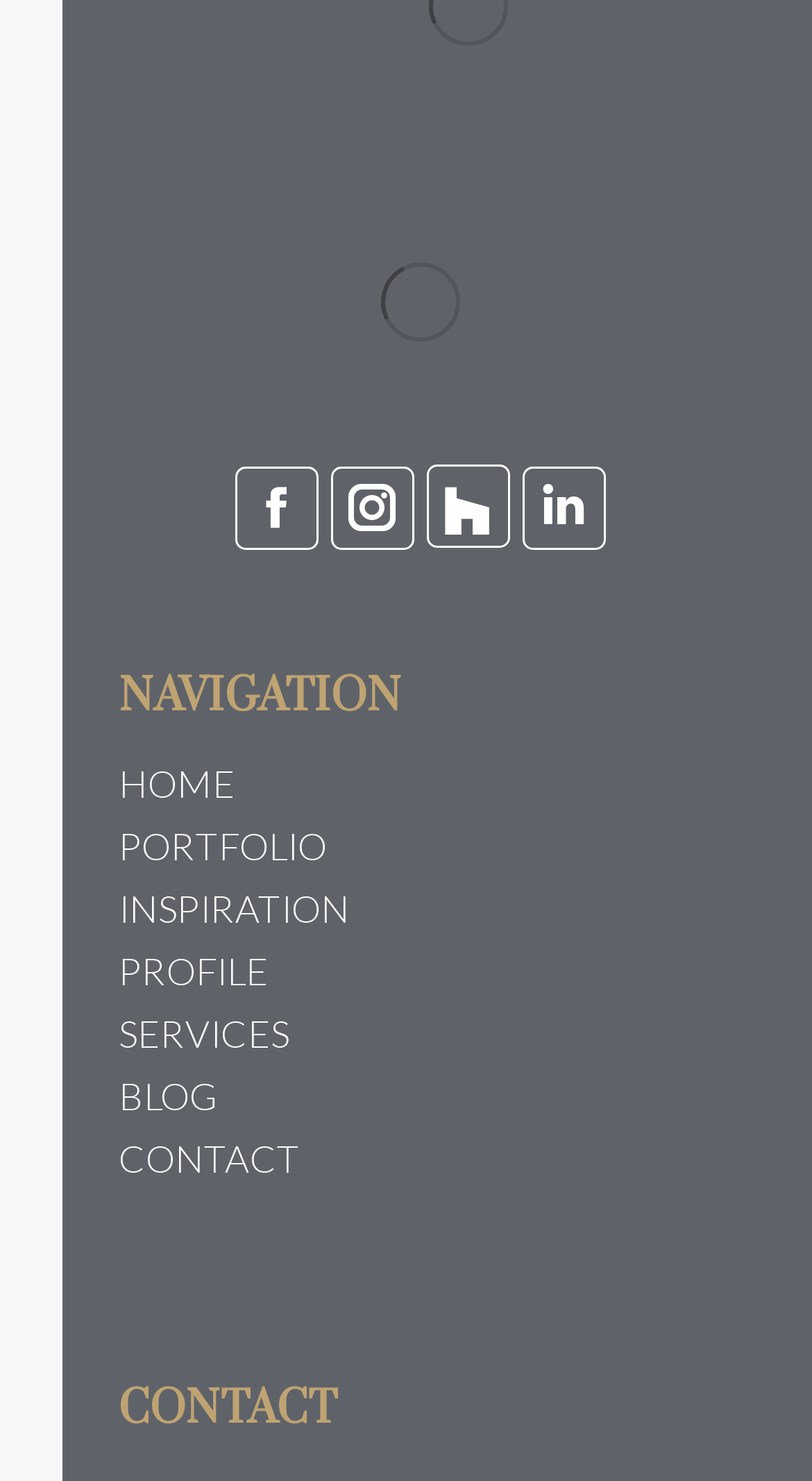How many navigation items are there?
By examining the image, provide a one-word or phrase answer.

7